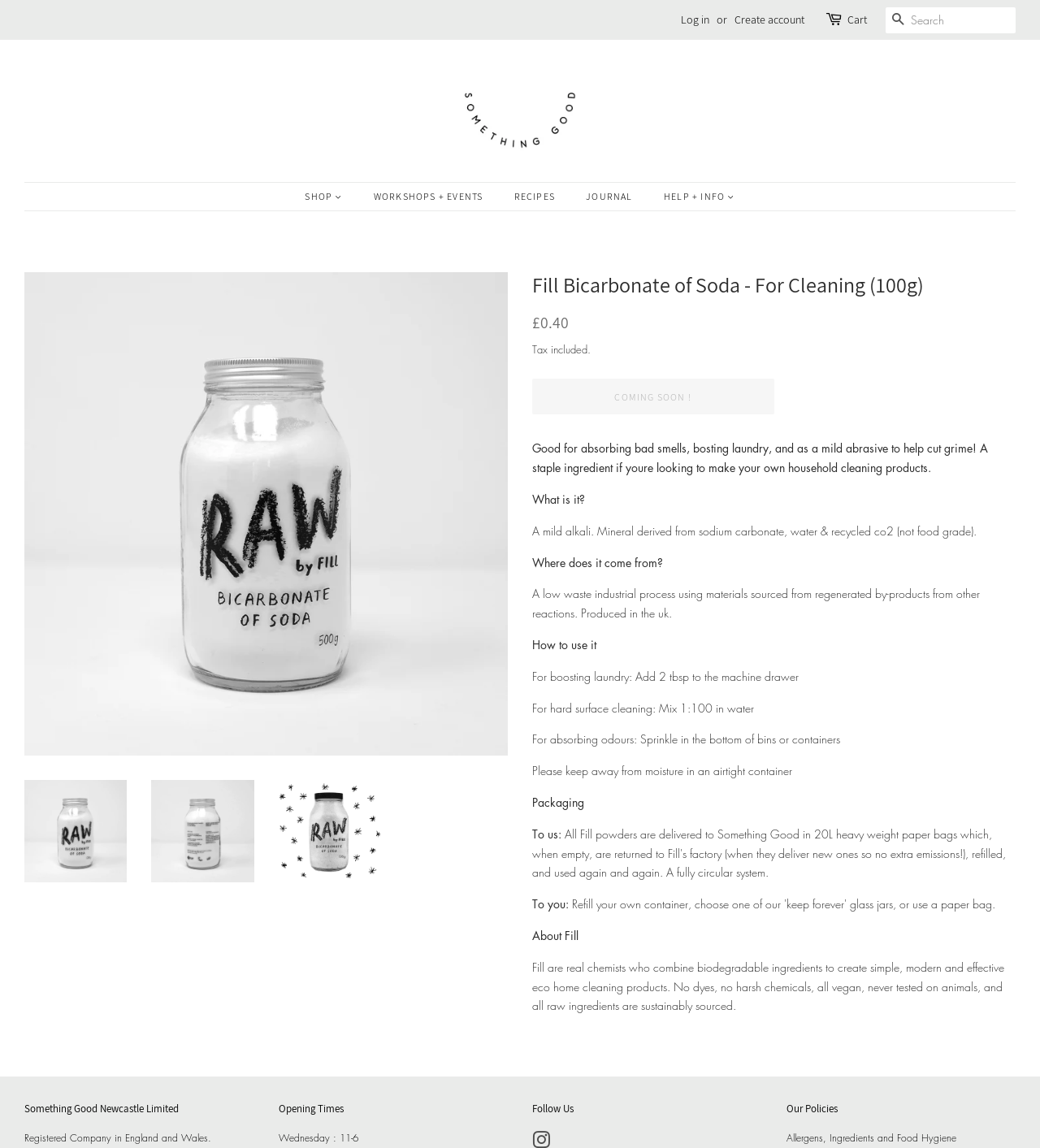Please indicate the bounding box coordinates for the clickable area to complete the following task: "view recipes". The coordinates should be specified as four float numbers between 0 and 1, i.e., [left, top, right, bottom].

[0.483, 0.159, 0.549, 0.183]